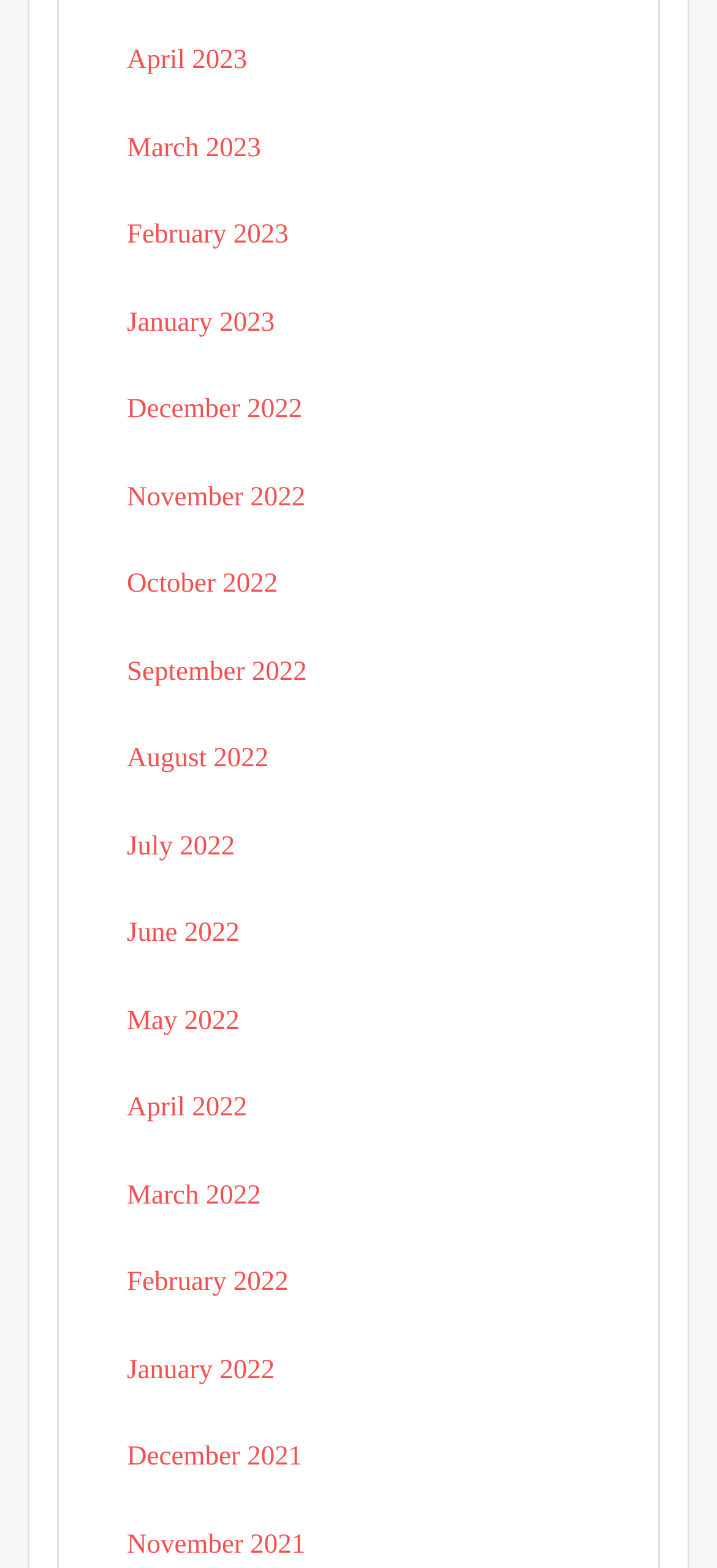Locate the bounding box coordinates of the clickable region necessary to complete the following instruction: "view November 2021". Provide the coordinates in the format of four float numbers between 0 and 1, i.e., [left, top, right, bottom].

[0.177, 0.976, 0.426, 0.994]